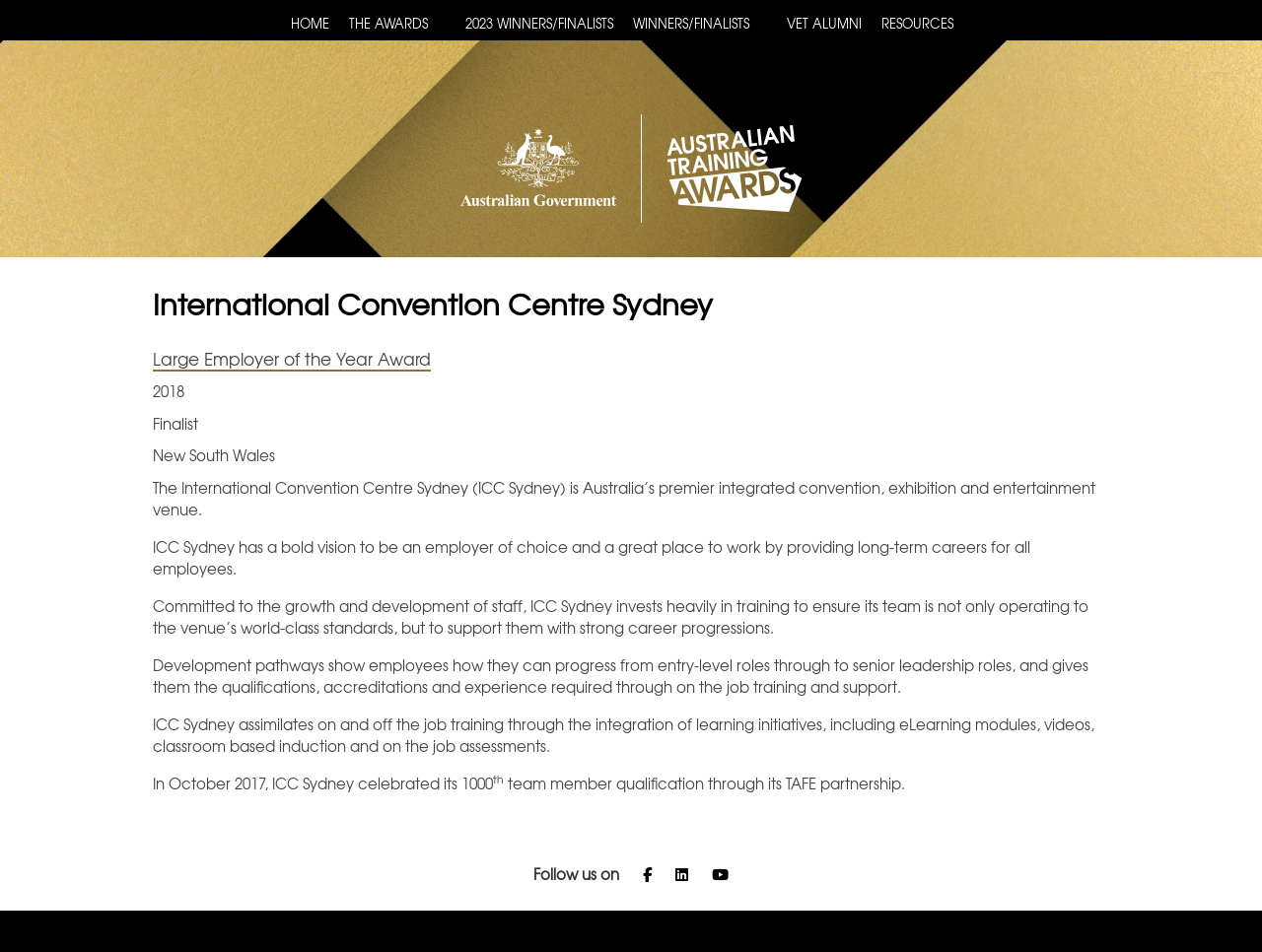Identify the bounding box of the UI element that matches this description: "Home".

[0.223, 0.0, 0.269, 0.043]